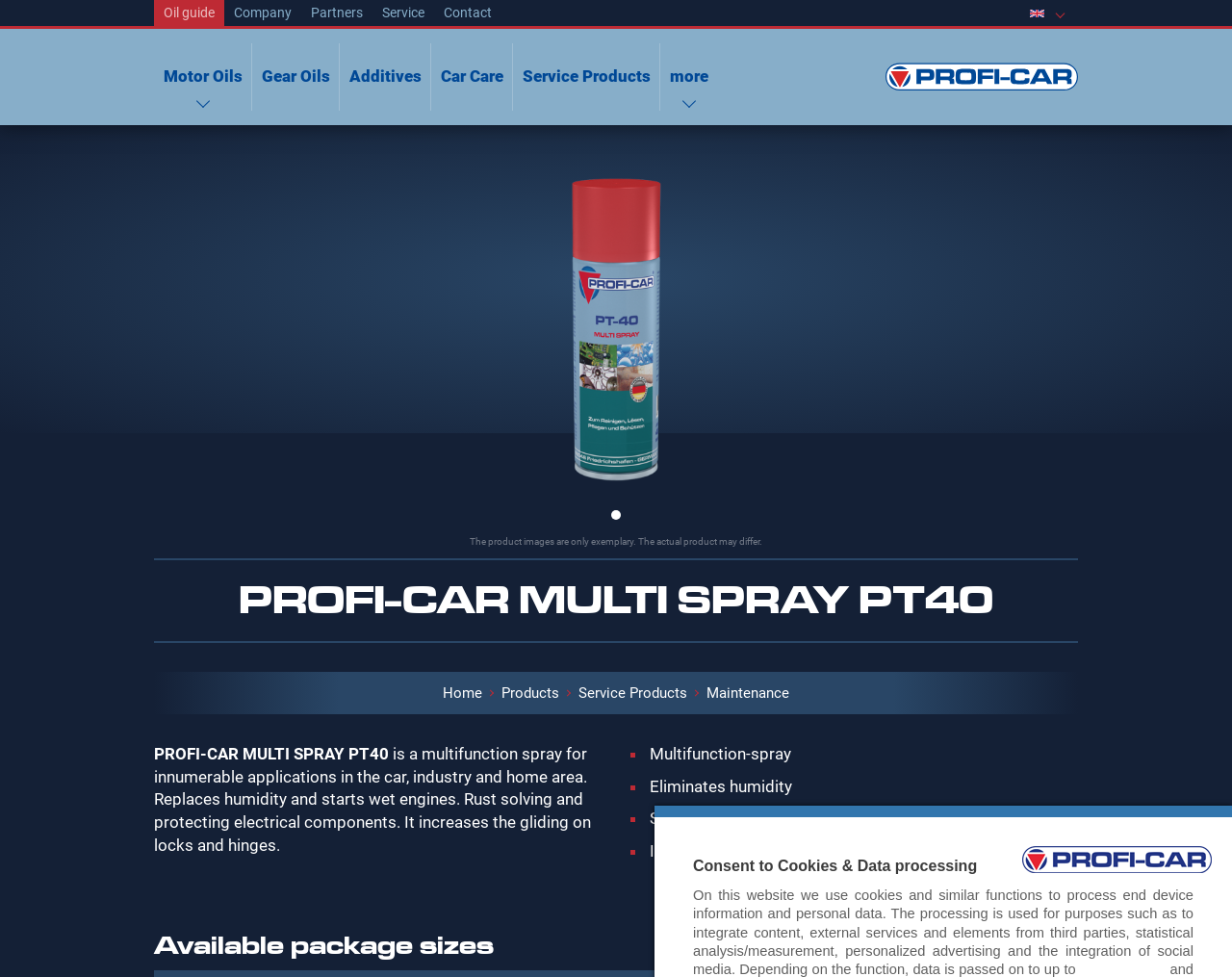Determine the main headline of the webpage and provide its text.

PROFI-CAR MULTI SPRAY PT40